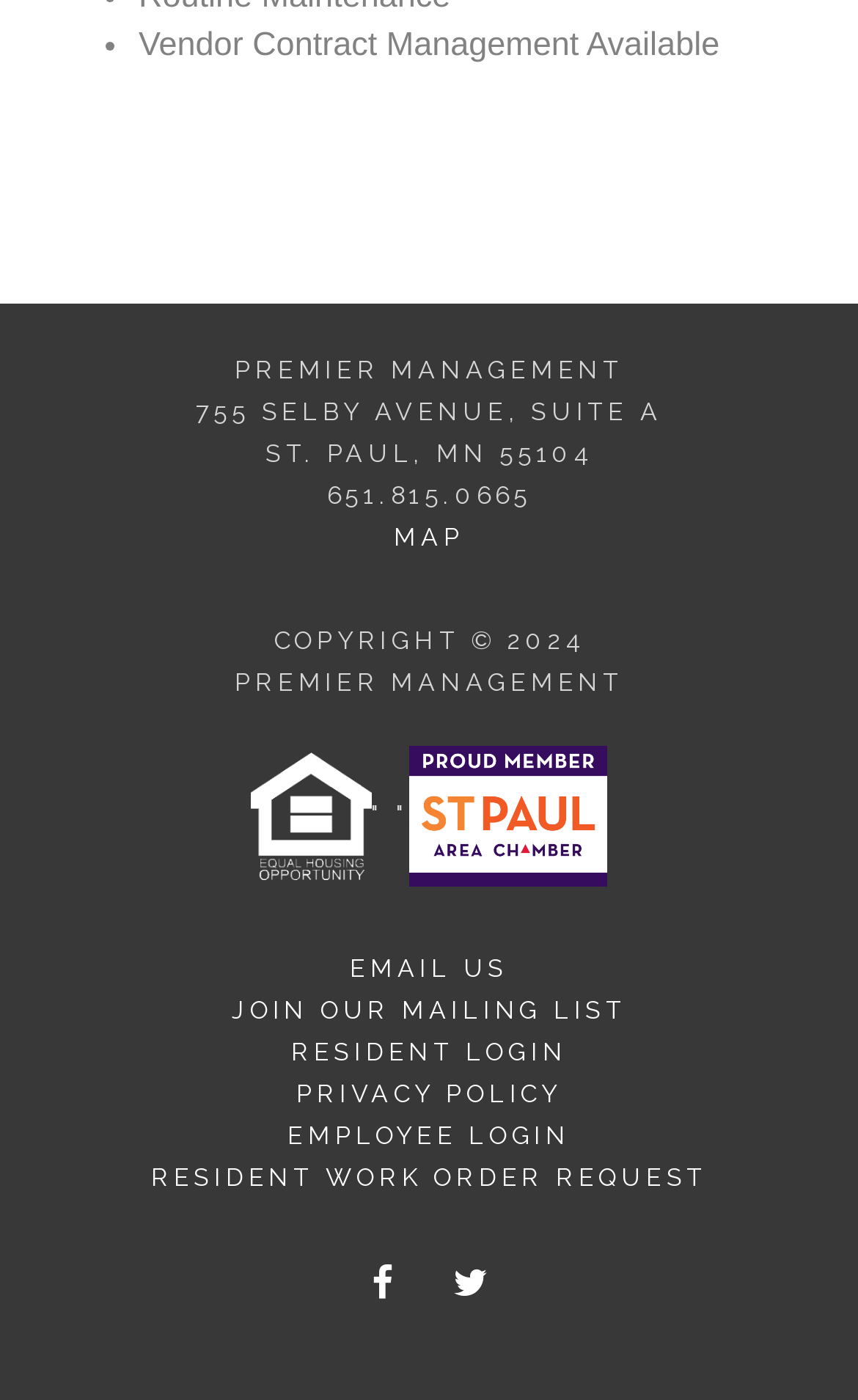How many social media links are there?
Please provide a single word or phrase as your answer based on the image.

2